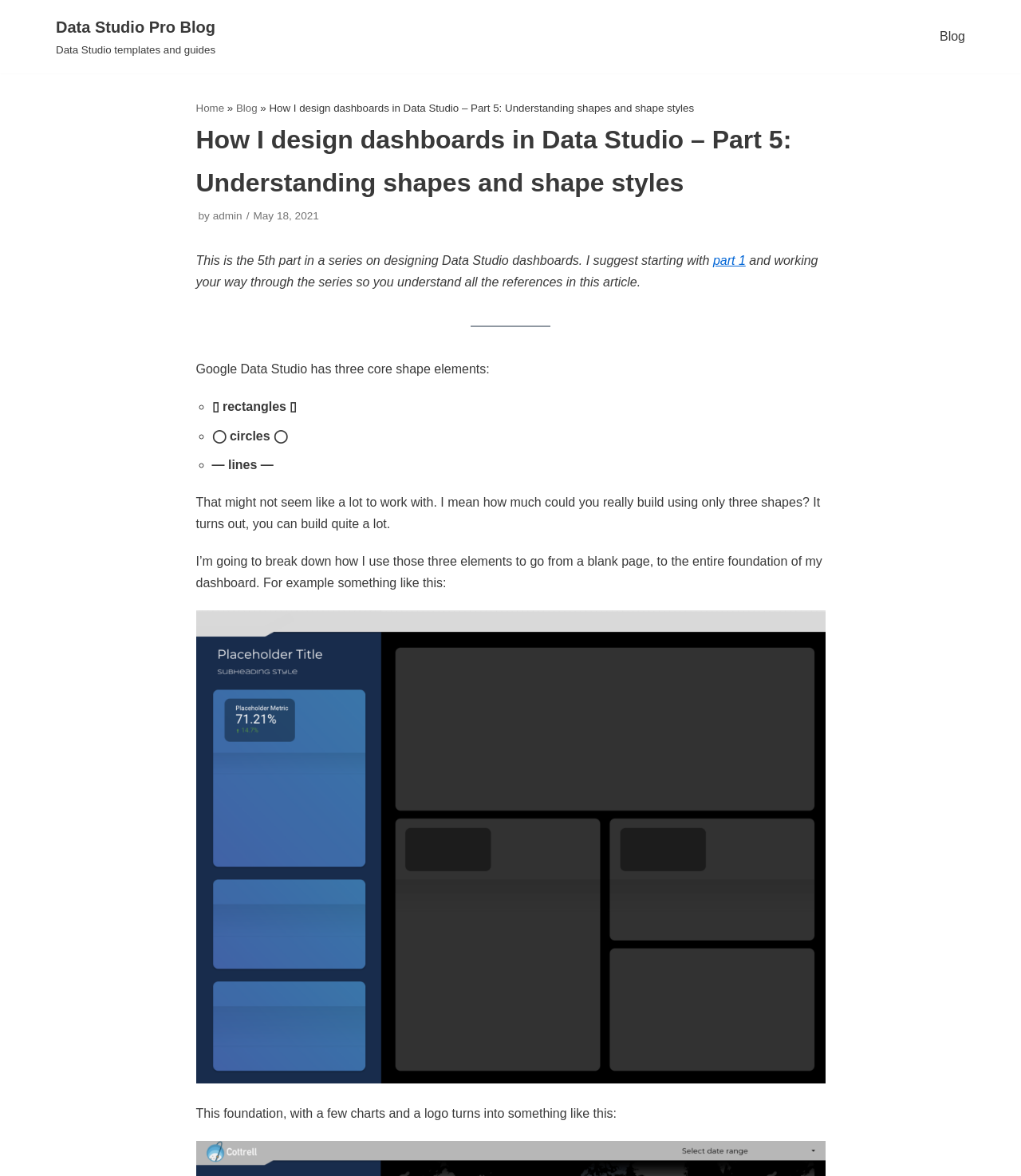How many core shape elements are there in Google Data Studio?
Please use the visual content to give a single word or phrase answer.

three